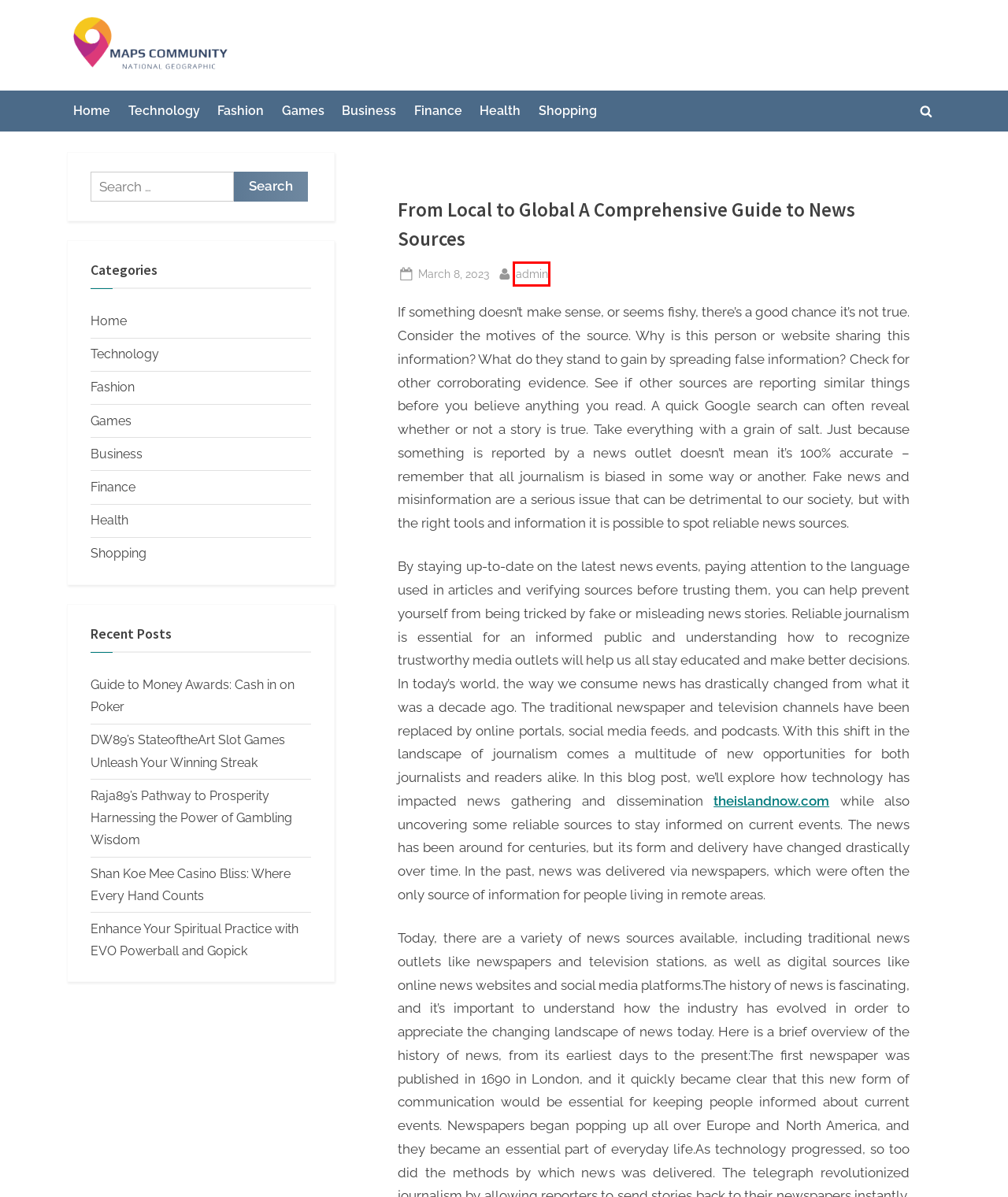Given a screenshot of a webpage with a red bounding box highlighting a UI element, choose the description that best corresponds to the new webpage after clicking the element within the red bounding box. Here are your options:
A. Fashion – Maps Community
B. Shan Koe Mee Casino Bliss: Where Every Hand Counts – Maps Community
C. Home - The Island Now
D. admin – Maps Community
E. Shopping – Maps Community
F. Health – Maps Community
G. Guide to Money Awards: Cash in on Poker – Maps Community
H. Games – Maps Community

D